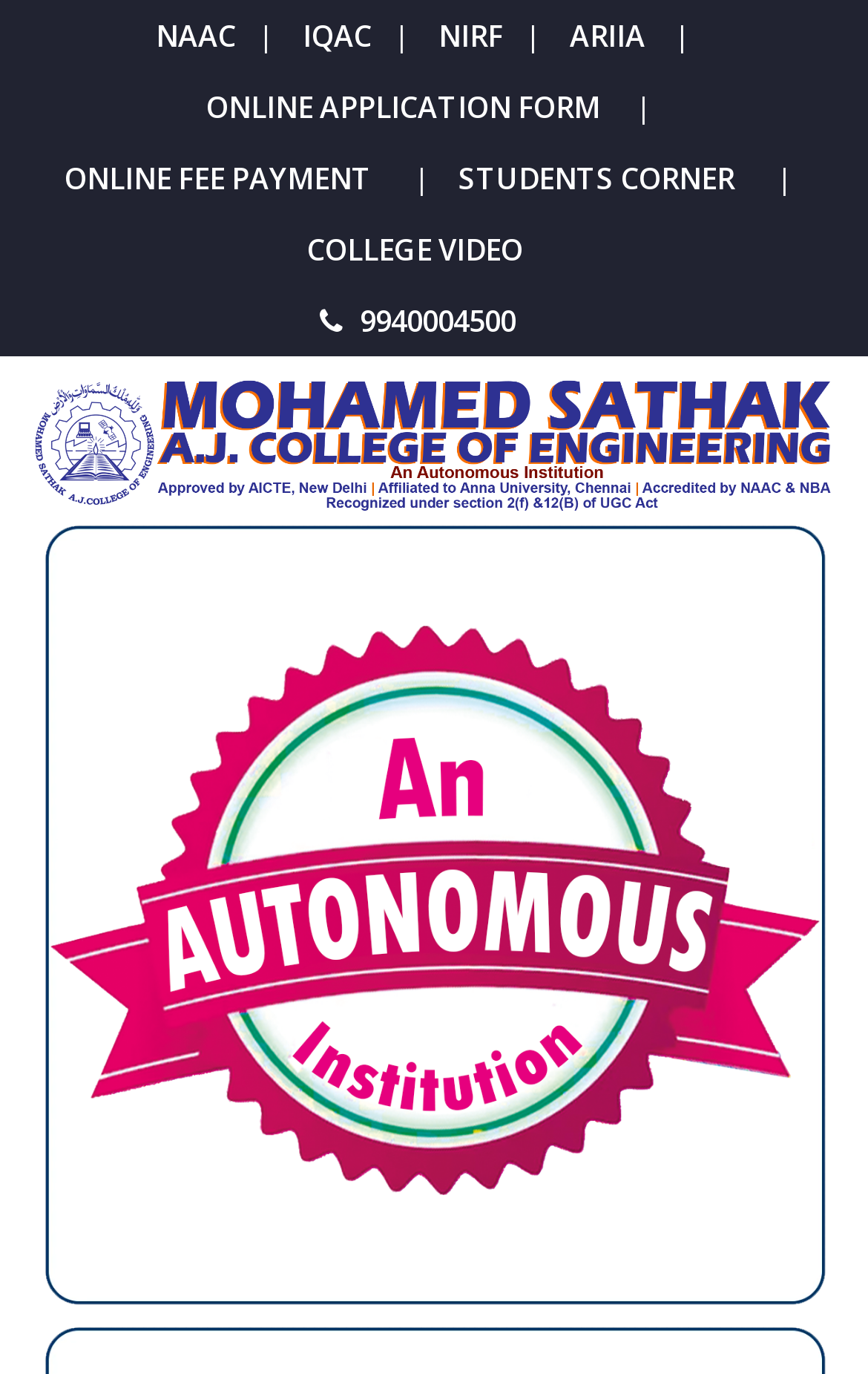Using the provided description ARIIA, find the bounding box coordinates for the UI element. Provide the coordinates in (top-left x, top-left y, bottom-right x, bottom-right y) format, ensuring all values are between 0 and 1.

[0.656, 0.011, 0.744, 0.041]